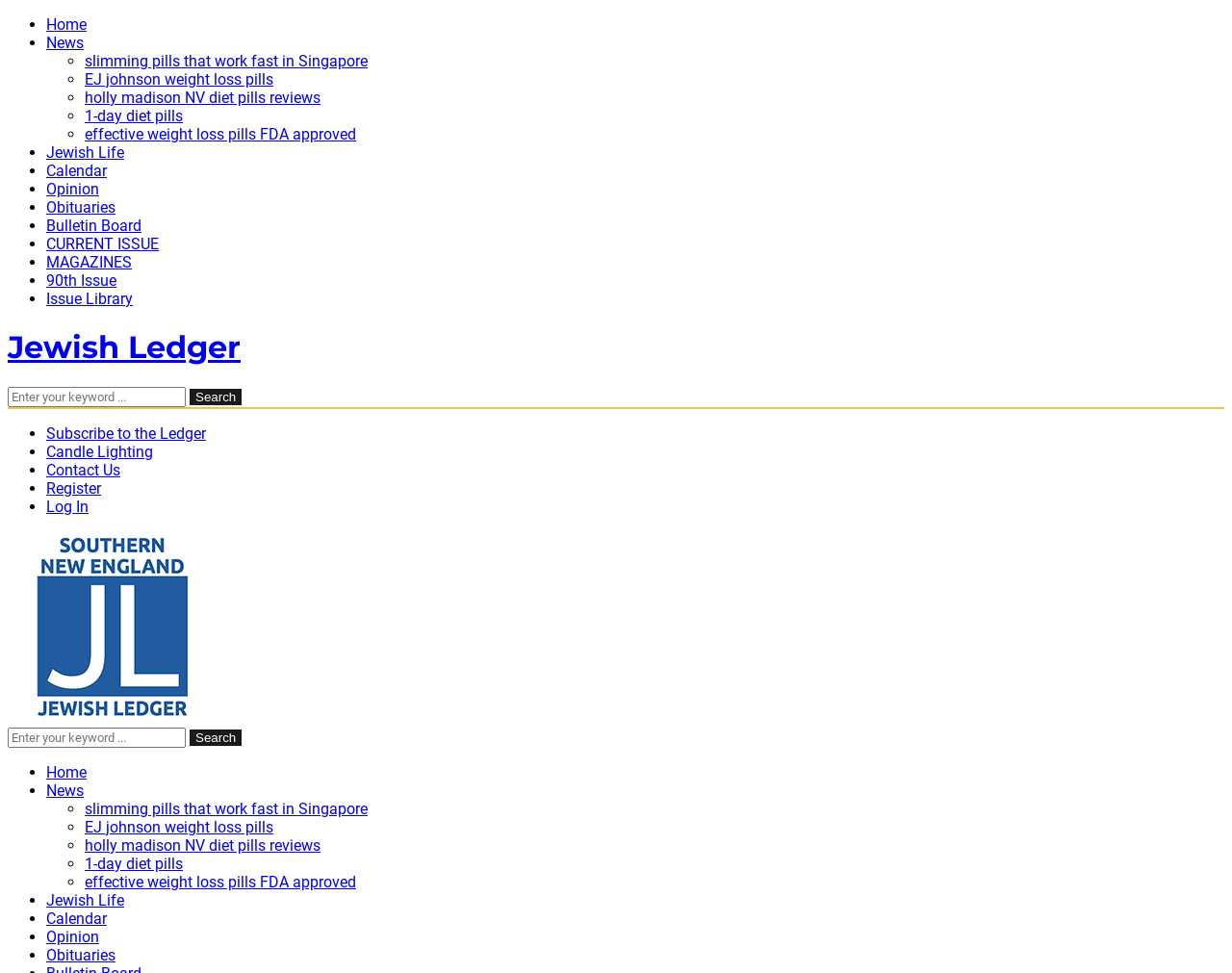What is the last link in the footer section?
Give a one-word or short phrase answer based on the image.

Obituaries